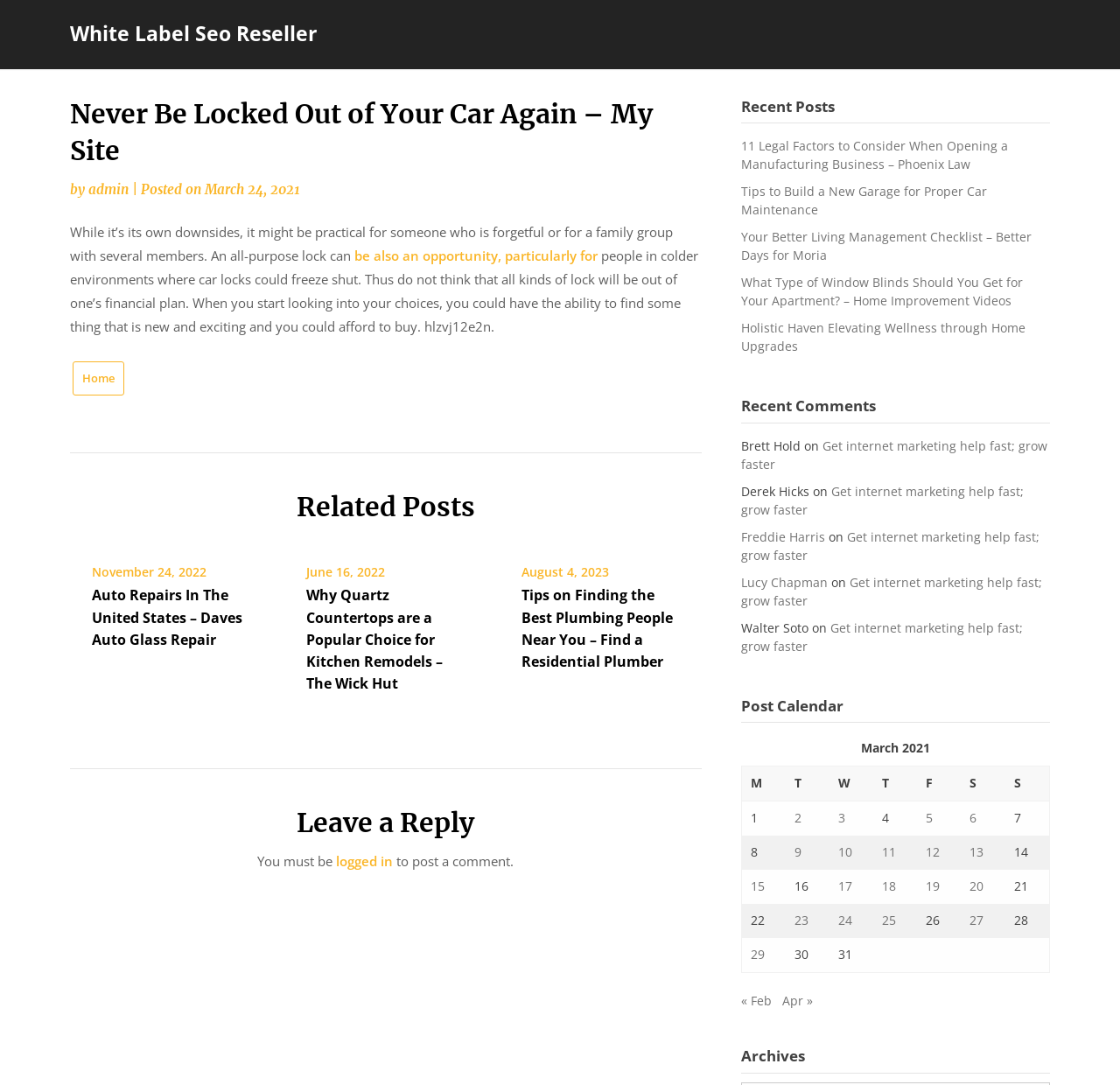What is the title of the post calendar?
Can you provide an in-depth and detailed response to the question?

The post calendar is titled 'March 2021', which indicates that it is a calendar of posts published in March 2021.